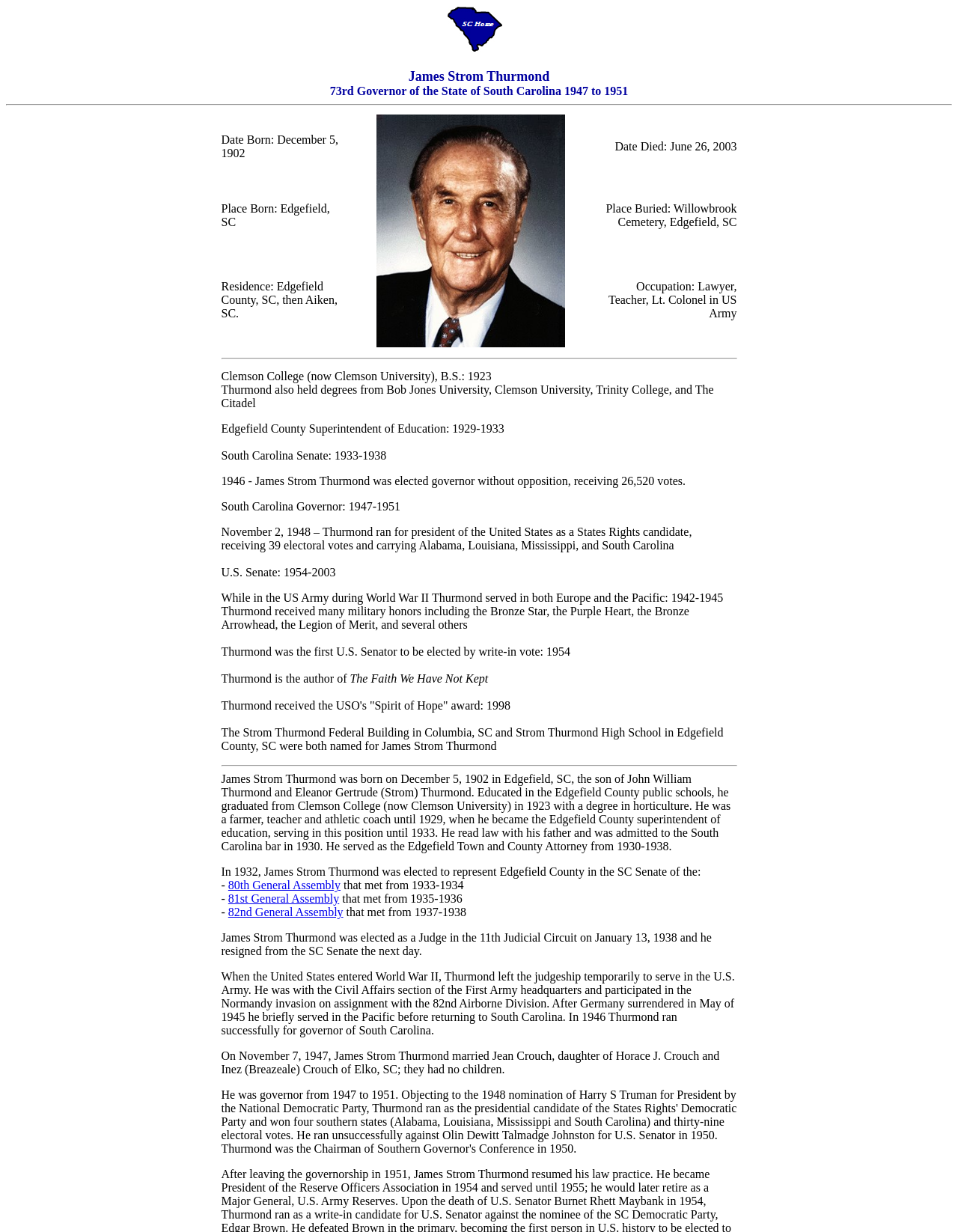What is the name of the governor?
Kindly answer the question with as much detail as you can.

I found the answer by looking at the text in the third row of the table, which says 'James Strom Thurmond'.